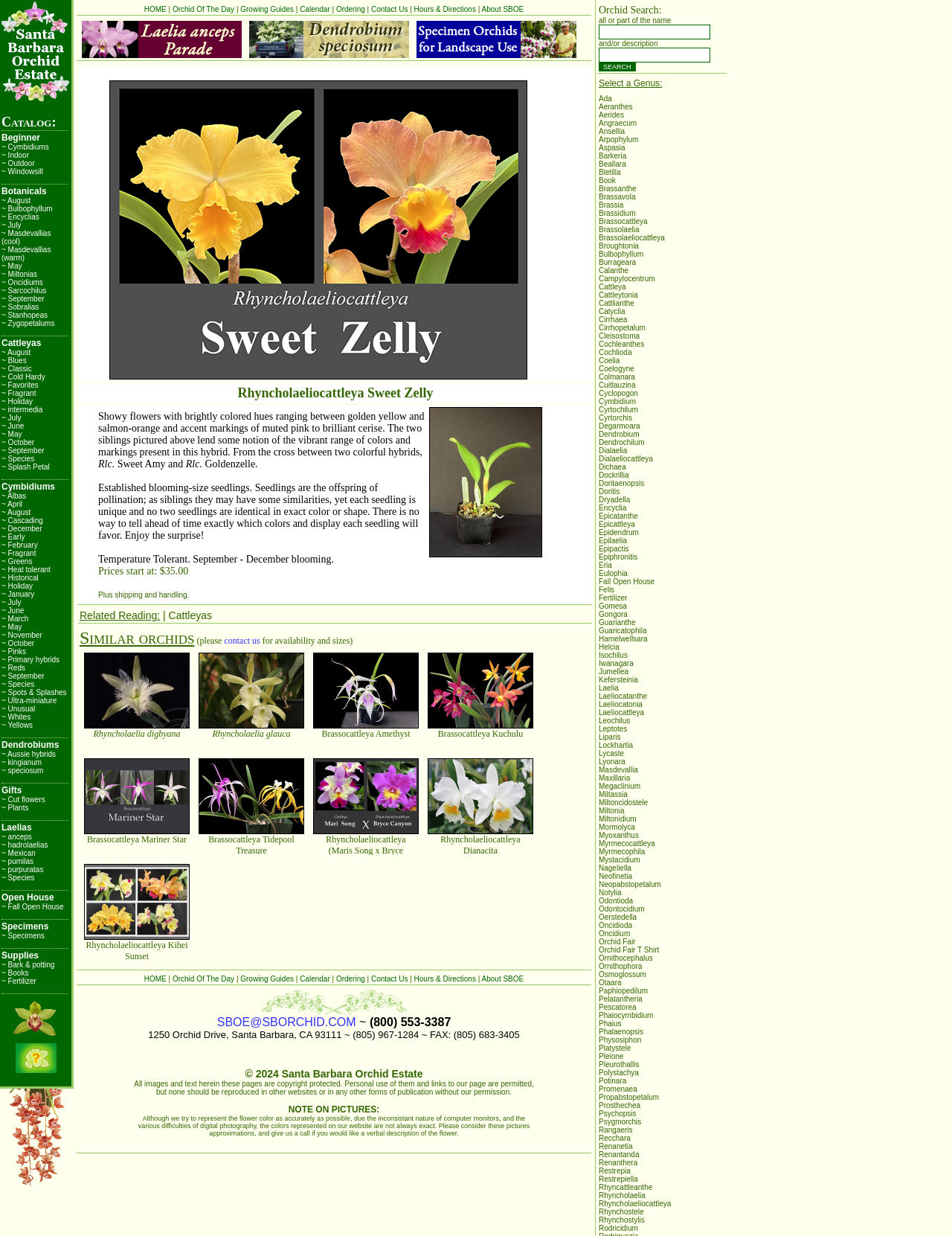What is the category of orchids that includes 'Bulbophyllum'?
Answer with a single word or short phrase according to what you see in the image.

Botanicals